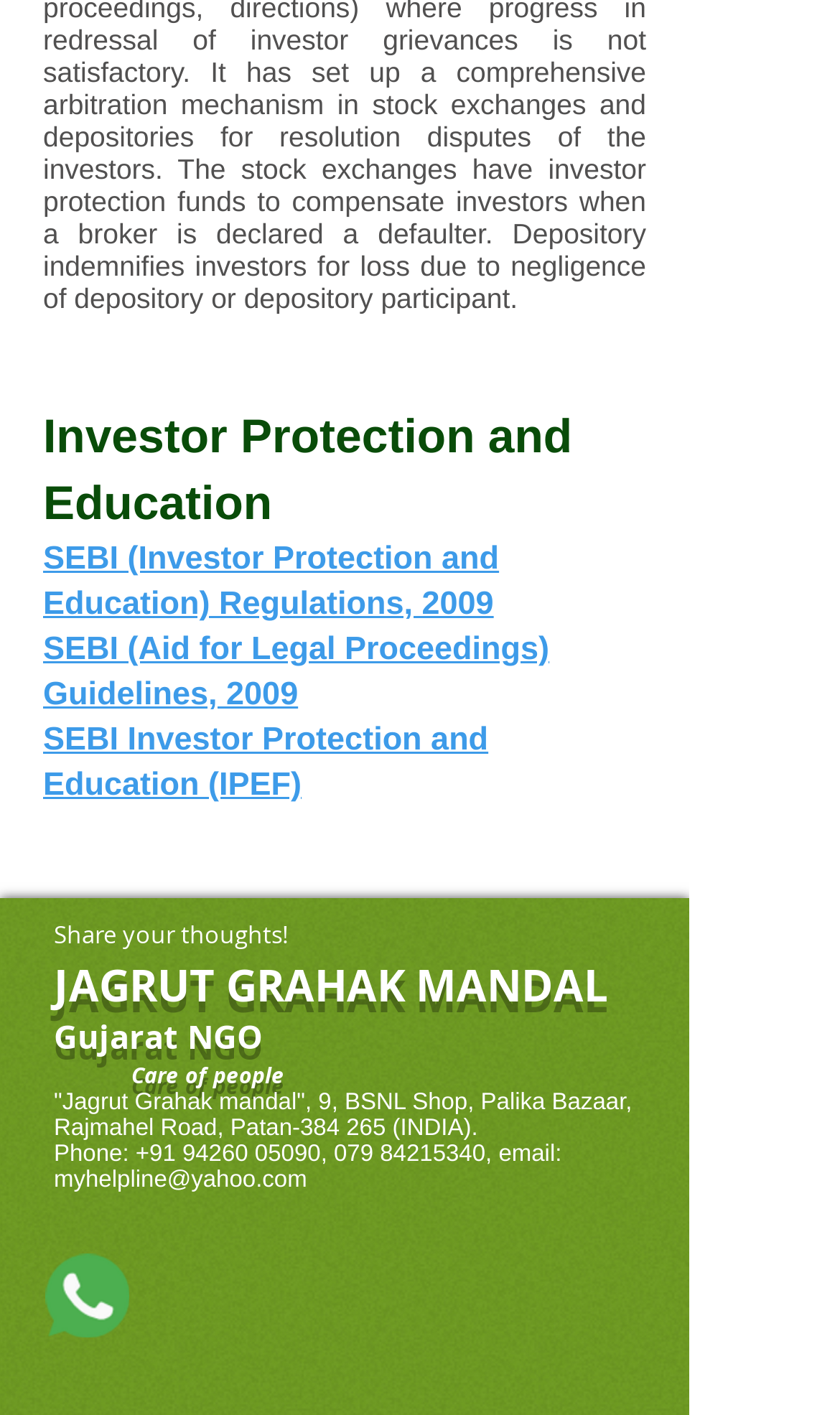Pinpoint the bounding box coordinates of the area that must be clicked to complete this instruction: "Open Facebook Social Icon".

[0.164, 0.883, 0.254, 0.936]